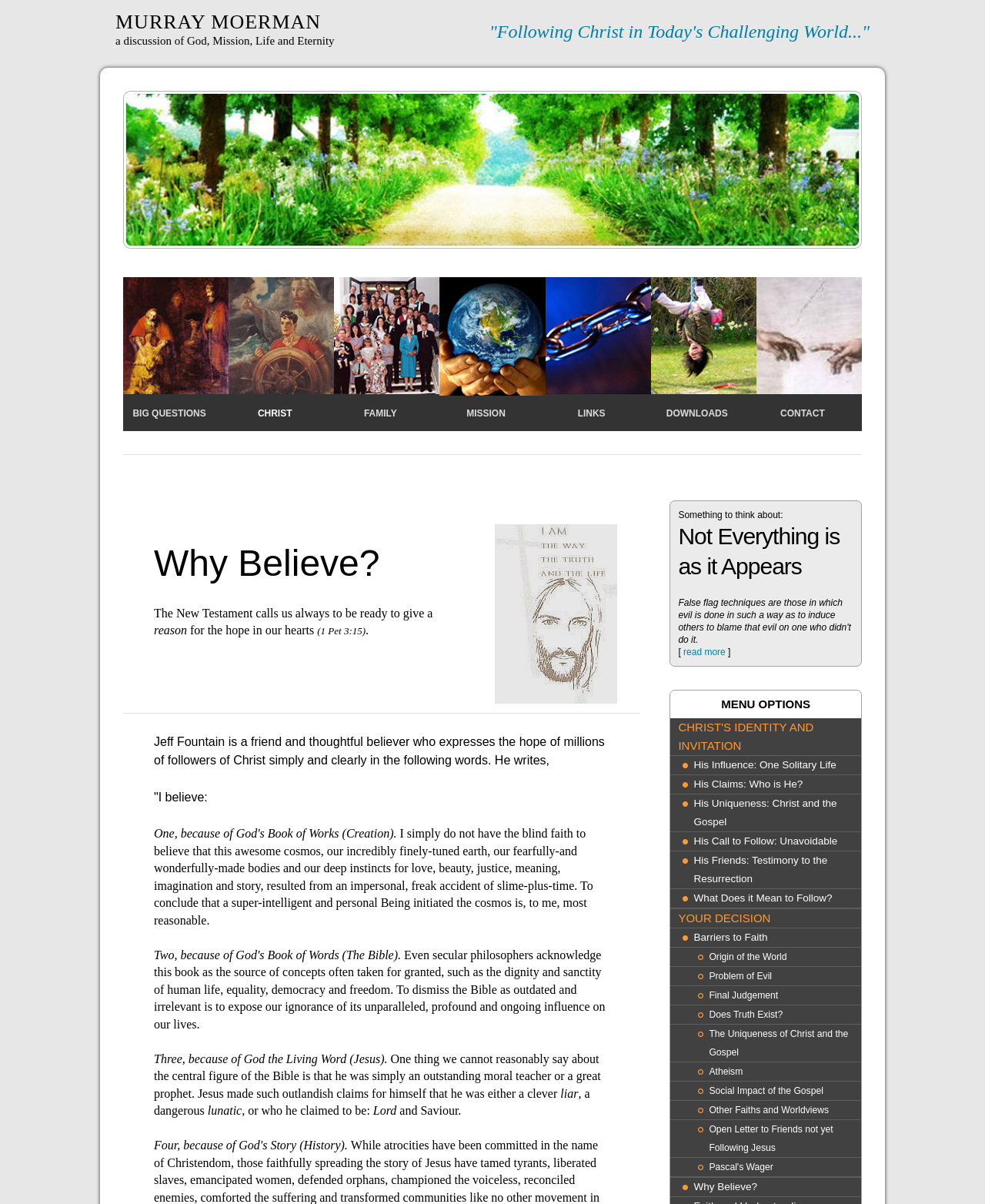Please identify the bounding box coordinates of the clickable region that I should interact with to perform the following instruction: "read more about 'Not Everything is as it Appears'". The coordinates should be expressed as four float numbers between 0 and 1, i.e., [left, top, right, bottom].

[0.694, 0.537, 0.737, 0.546]